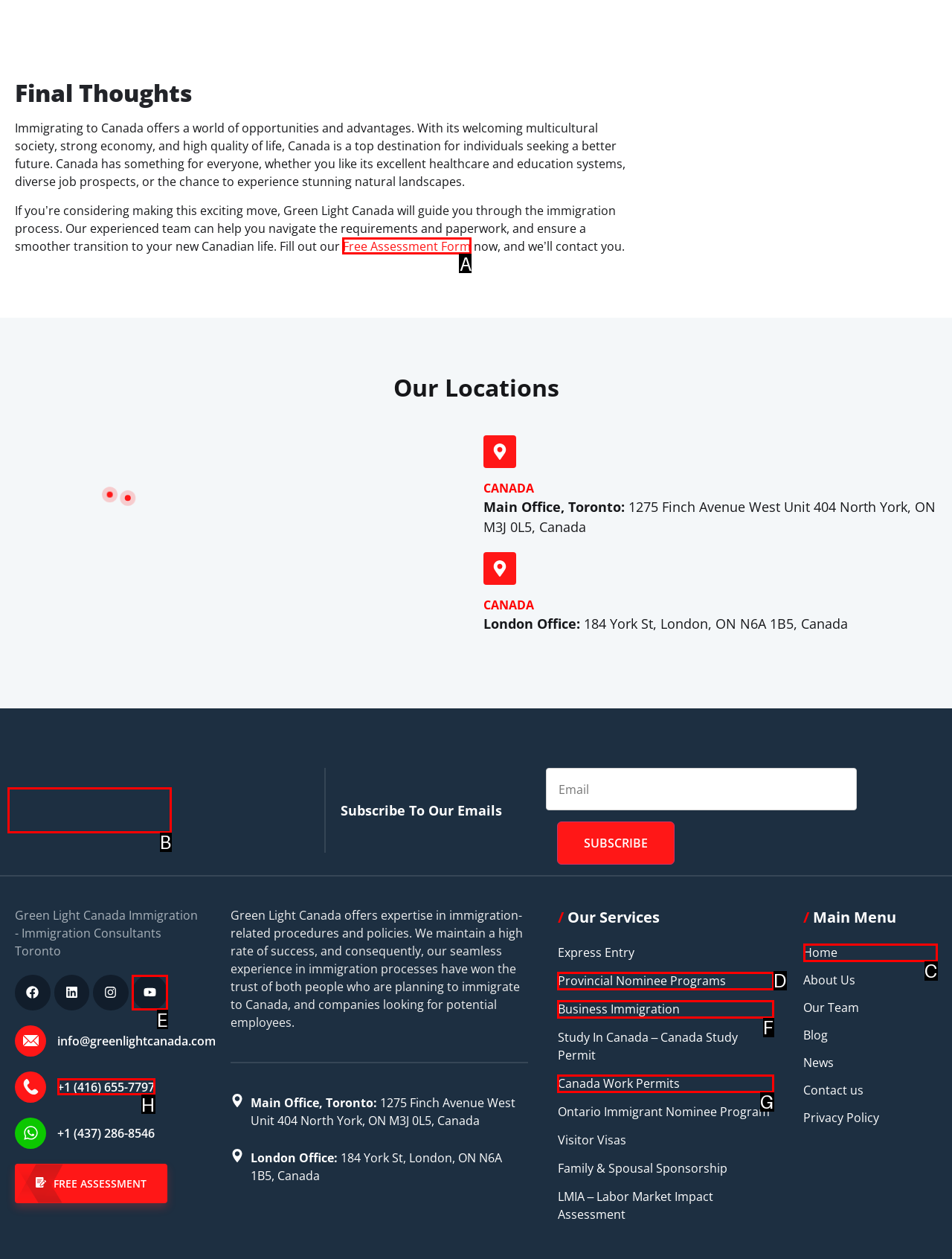Decide which HTML element to click to complete the task: Fill out the free assessment form Provide the letter of the appropriate option.

A